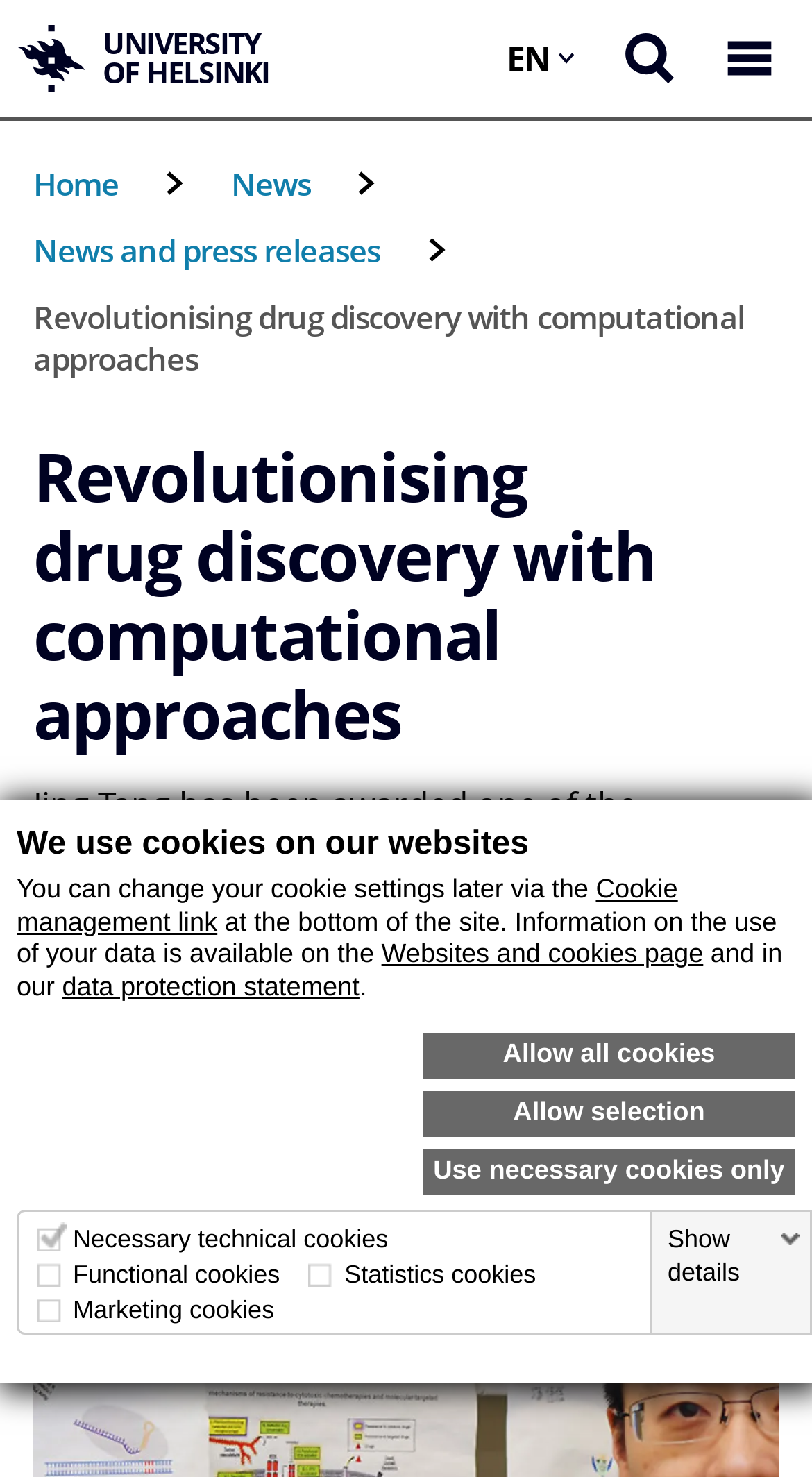From the webpage screenshot, identify the region described by Websites and cookies page. Provide the bounding box coordinates as (top-left x, top-left y, bottom-right x, bottom-right y), with each value being a floating point number between 0 and 1.

[0.47, 0.636, 0.866, 0.656]